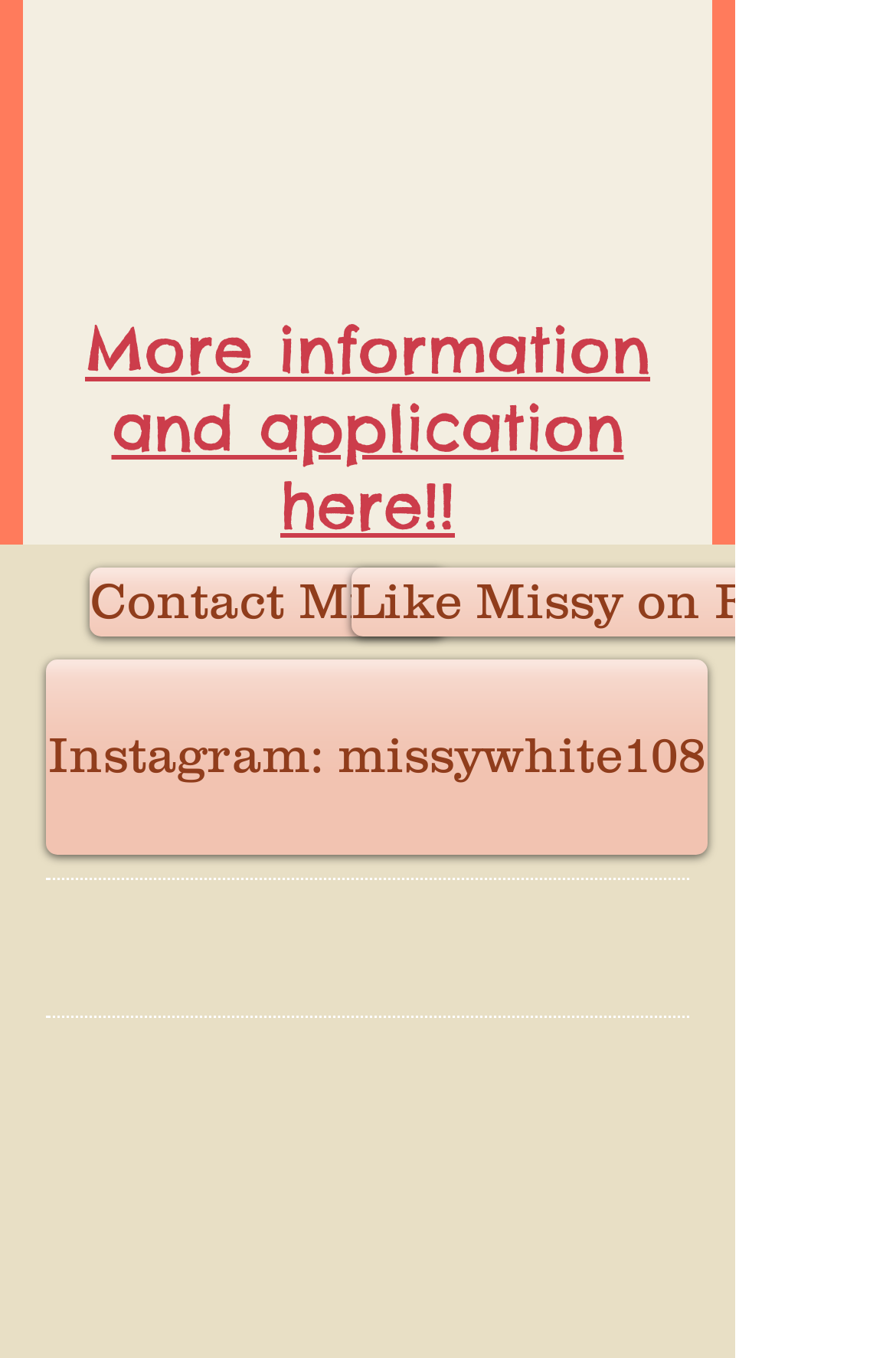Please reply with a single word or brief phrase to the question: 
What is the text of the first link on the webpage?

More information and application here!!